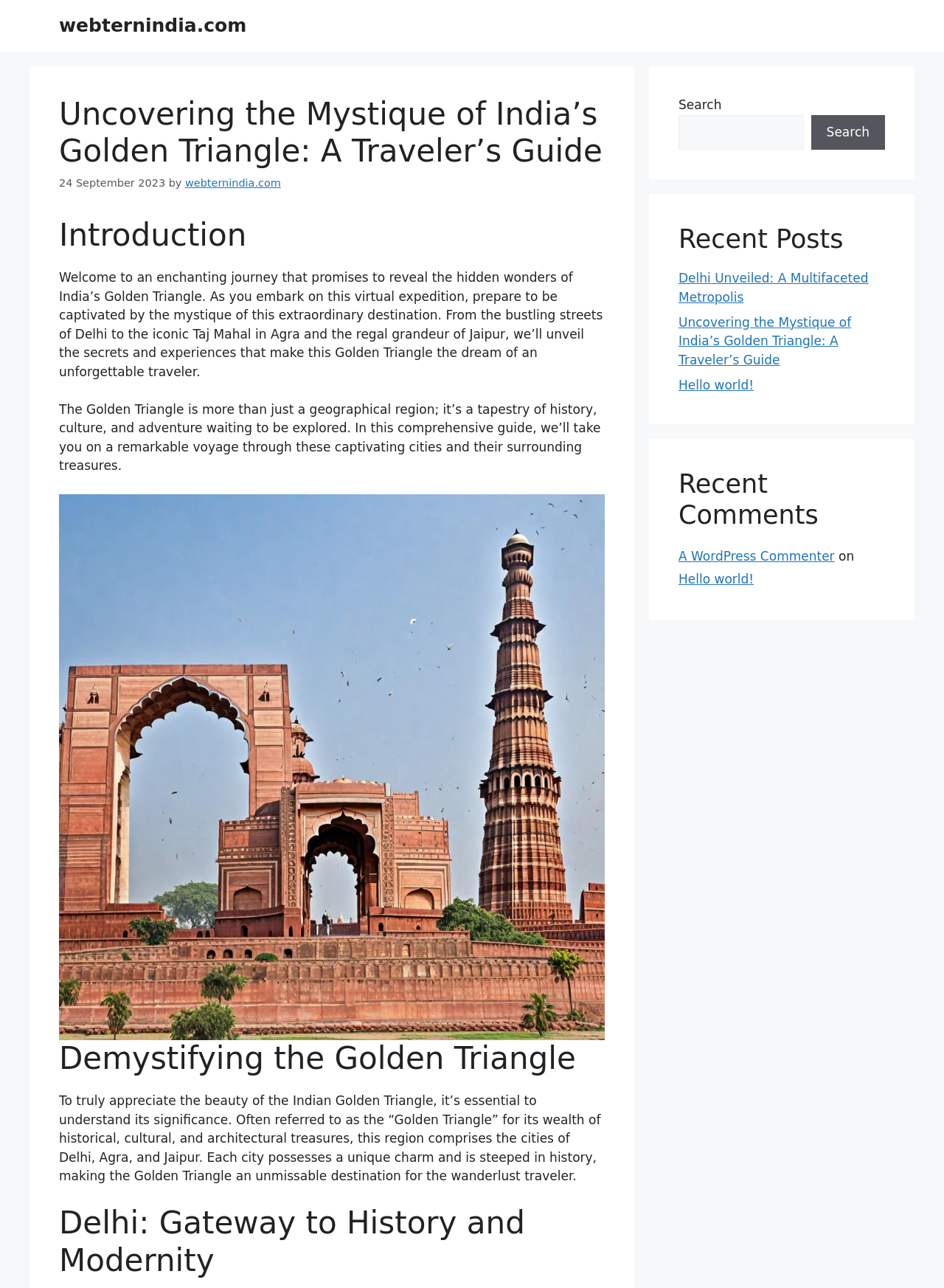Find the main header of the webpage and produce its text content.

Uncovering the Mystique of India’s Golden Triangle: A Traveler’s Guide